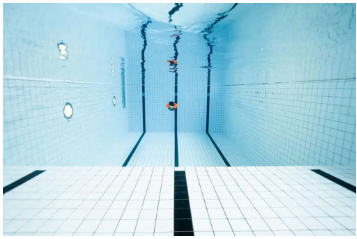What is the color of the lines on the pool's bottom?
Please provide a comprehensive answer based on the information in the image.

The lines on the pool's bottom are black, which are prominent and help to delineate the lanes, adding to the overall aesthetic appeal of the pool.